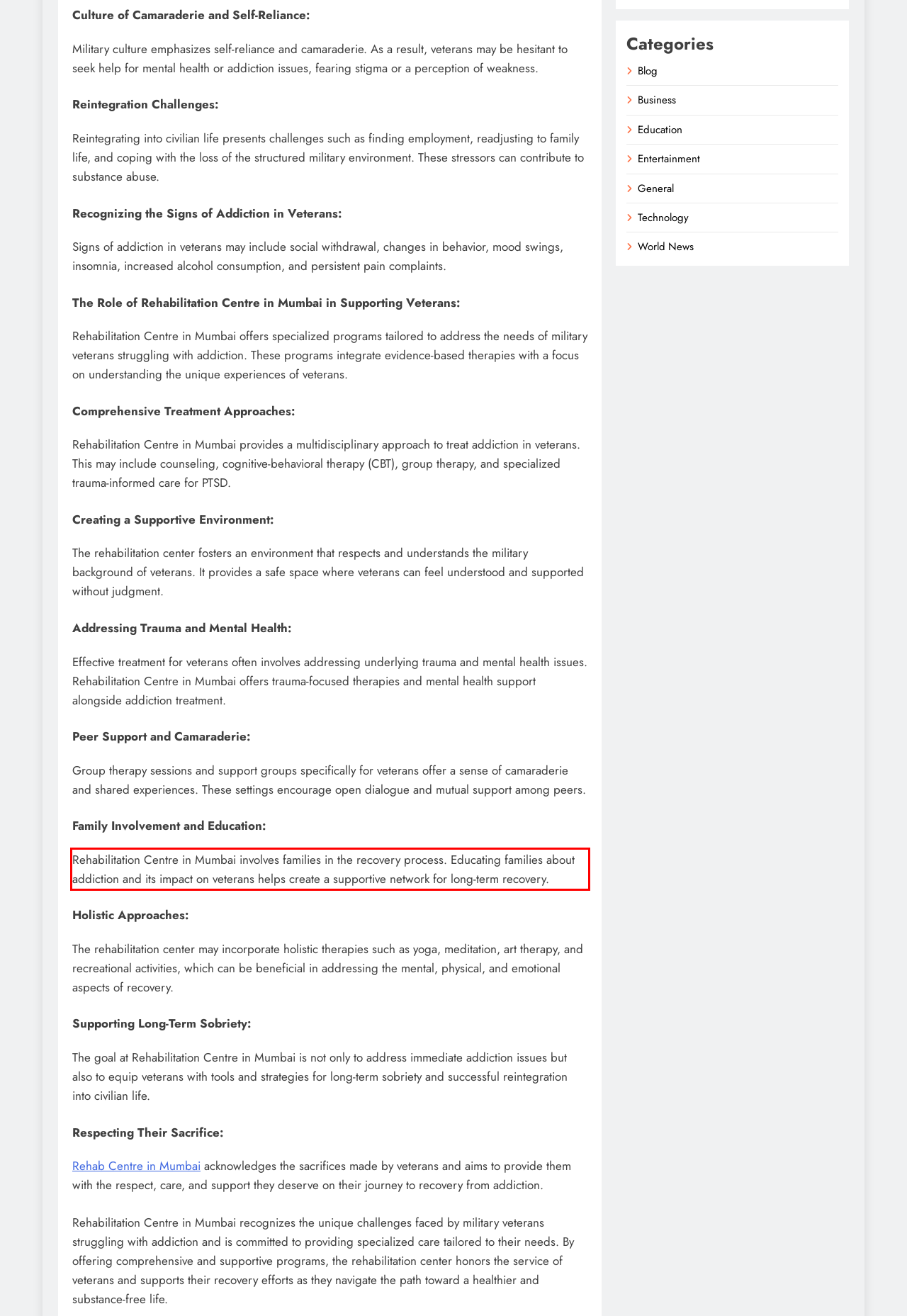Please recognize and transcribe the text located inside the red bounding box in the webpage image.

Rehabilitation Centre in Mumbai involves families in the recovery process. Educating families about addiction and its impact on veterans helps create a supportive network for long-term recovery.